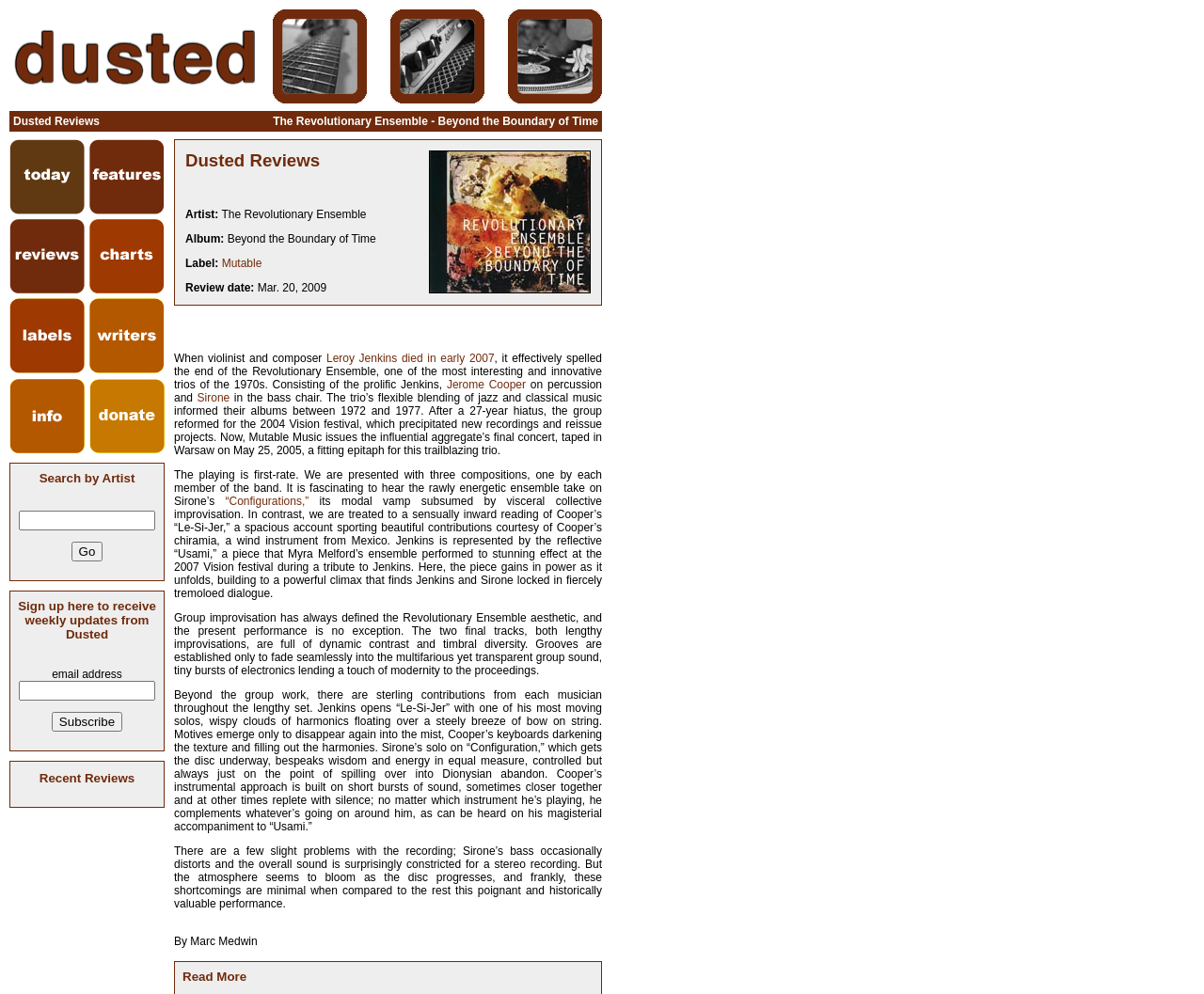Please respond to the question with a concise word or phrase:
What is the name of the artist being reviewed?

The Revolutionary Ensemble